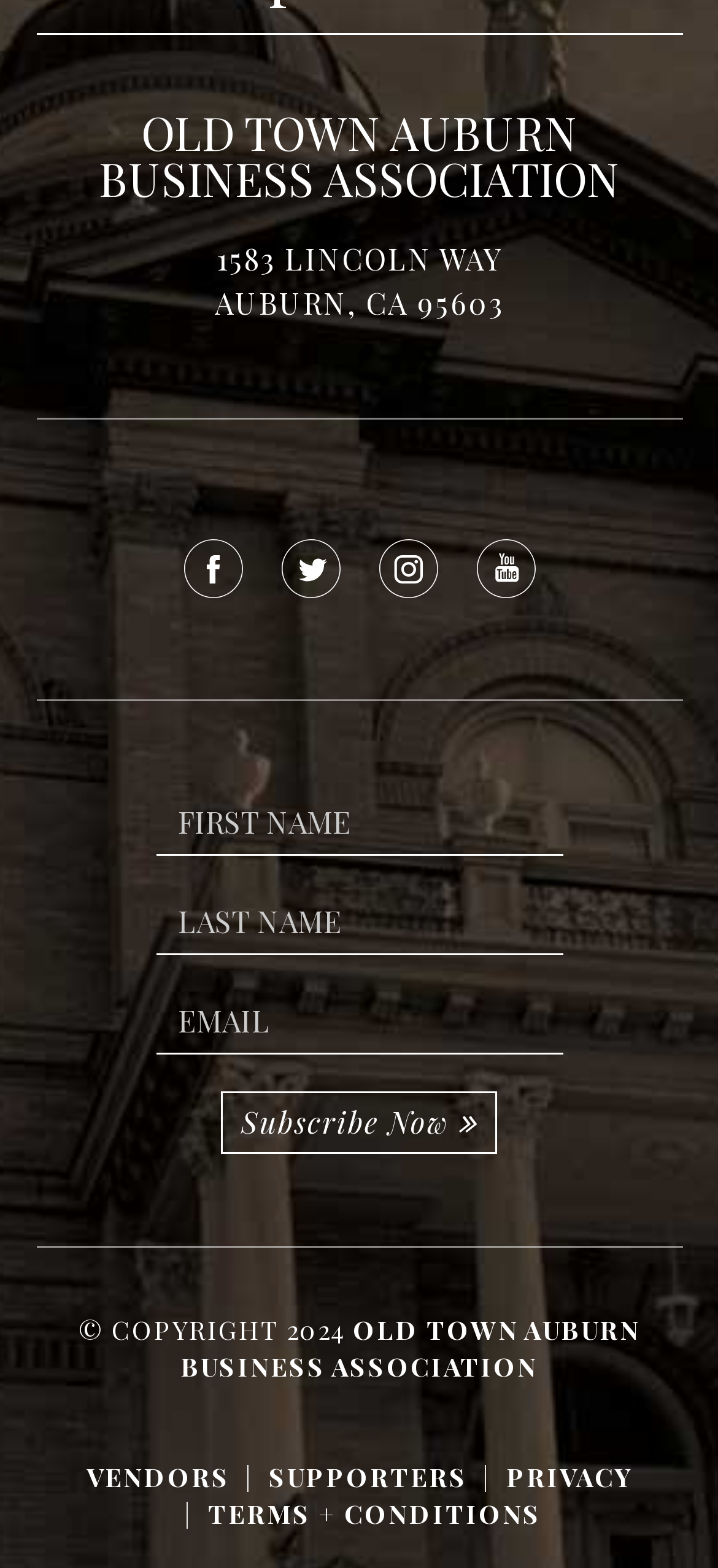Please predict the bounding box coordinates of the element's region where a click is necessary to complete the following instruction: "Enter first name". The coordinates should be represented by four float numbers between 0 and 1, i.e., [left, top, right, bottom].

[0.217, 0.506, 0.783, 0.546]